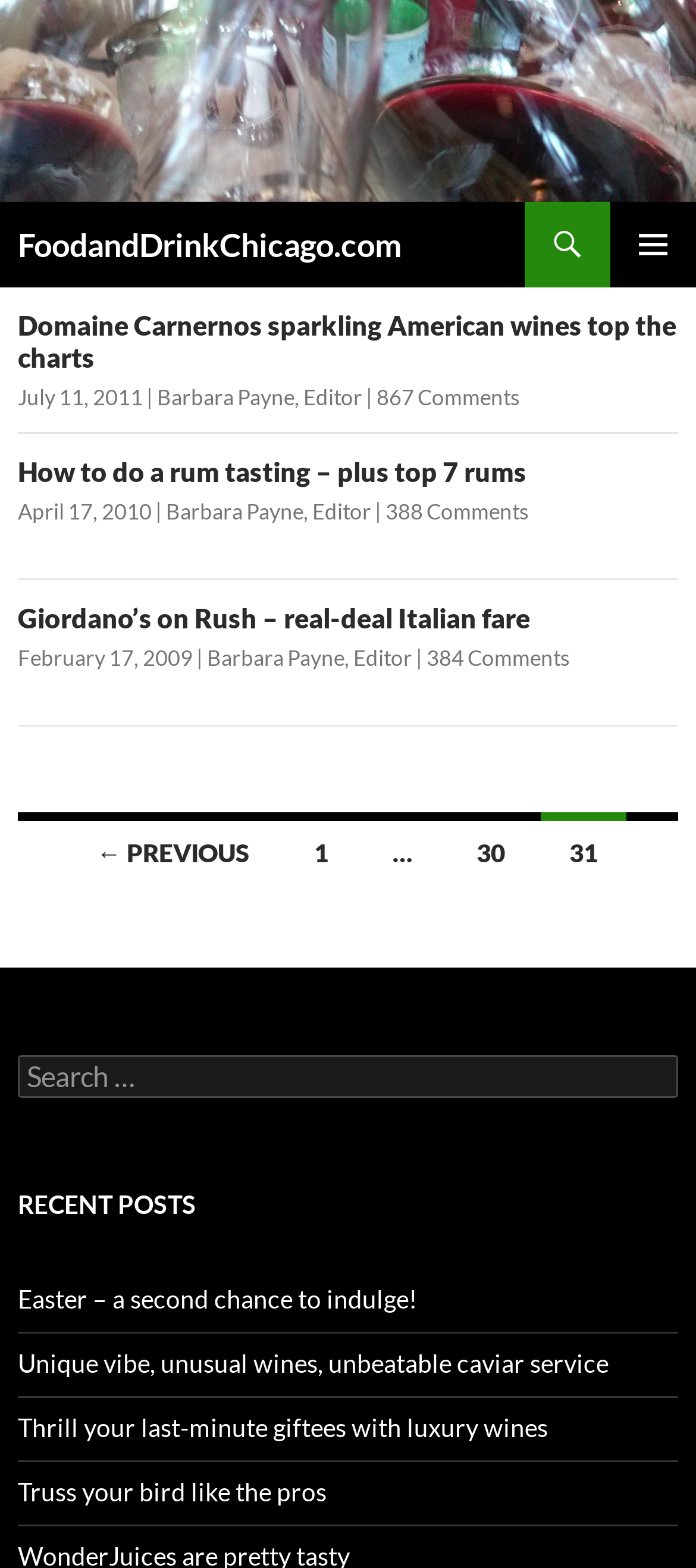Who is the author of the articles on this page?
Provide an in-depth and detailed answer to the question.

By examining the article sections, I can see that the author of the articles is consistently listed as 'Barbara Payne, Editor', indicating that she is the author of the articles on this page.